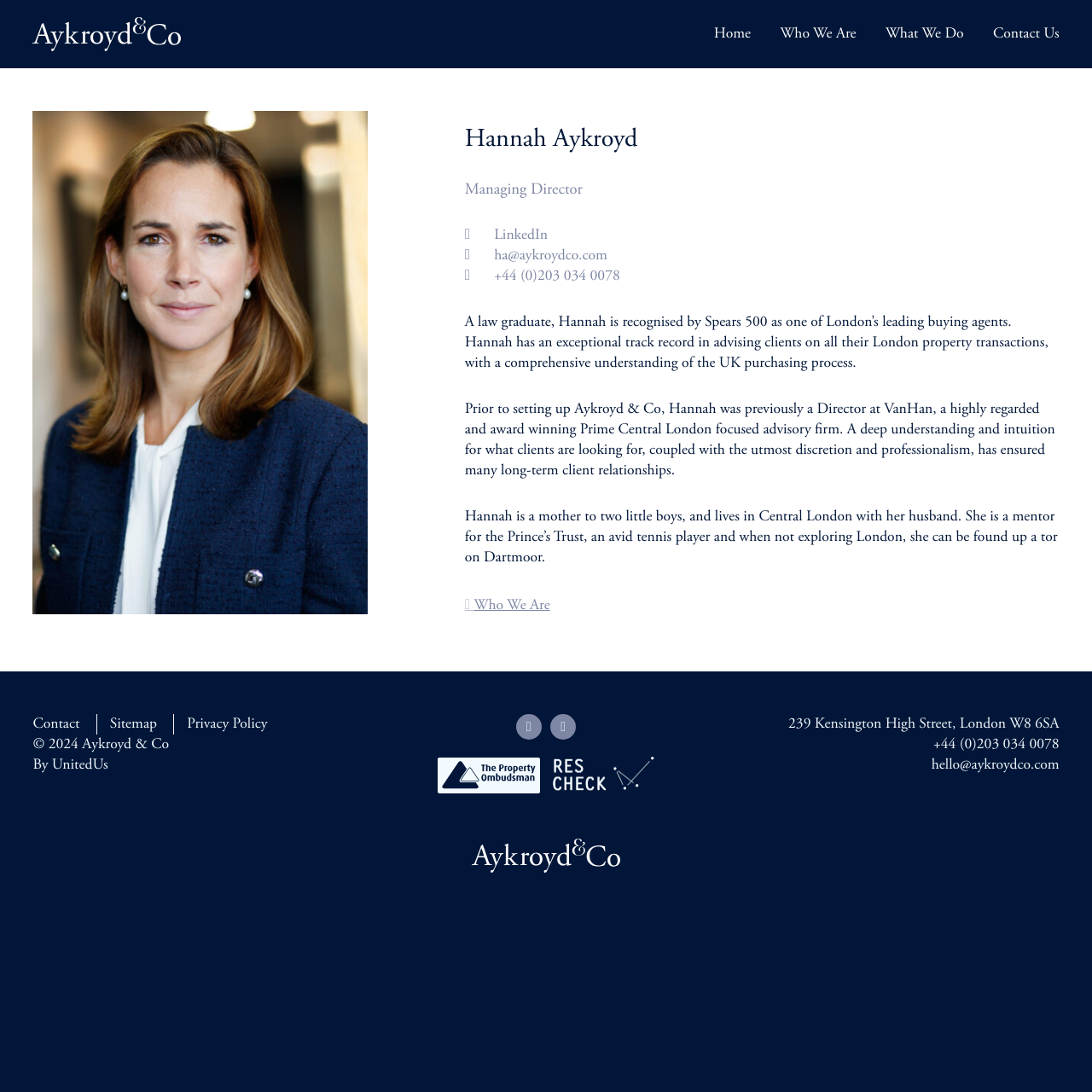Identify the bounding box coordinates of the section that should be clicked to achieve the task described: "Click the Home link".

[0.642, 0.016, 0.699, 0.047]